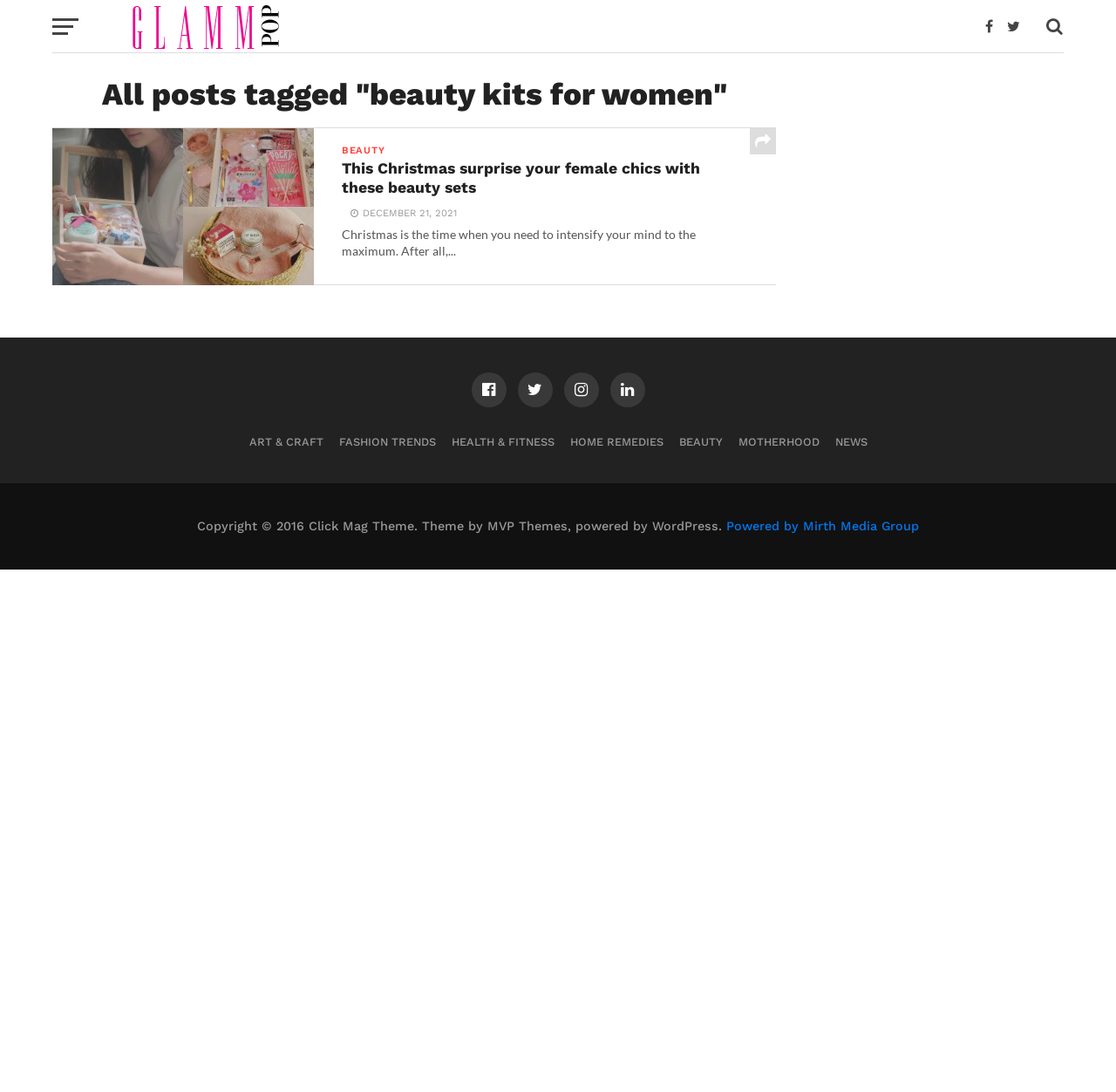Identify the bounding box coordinates of the element that should be clicked to fulfill this task: "read Christmas beauty sets article". The coordinates should be provided as four float numbers between 0 and 1, i.e., [left, top, right, bottom].

[0.306, 0.146, 0.658, 0.181]